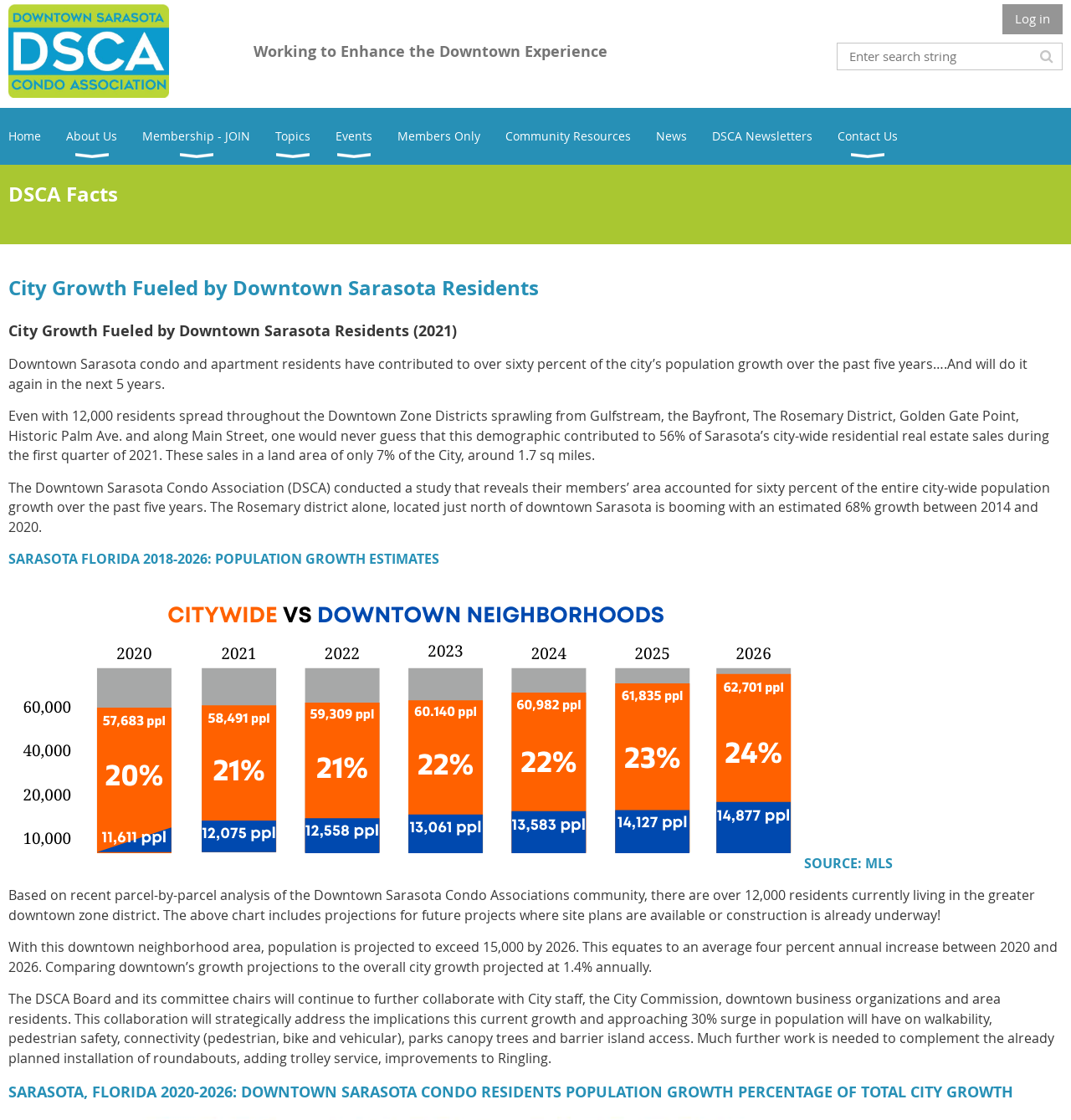What is the purpose of the Downtown Sarasota Condominium Association?
Use the information from the image to give a detailed answer to the question.

Based on the webpage, the Downtown Sarasota Condominium Association (DSCA) is working to enhance the downtown experience, which implies that its purpose is to improve the quality of life and environment in the downtown area.